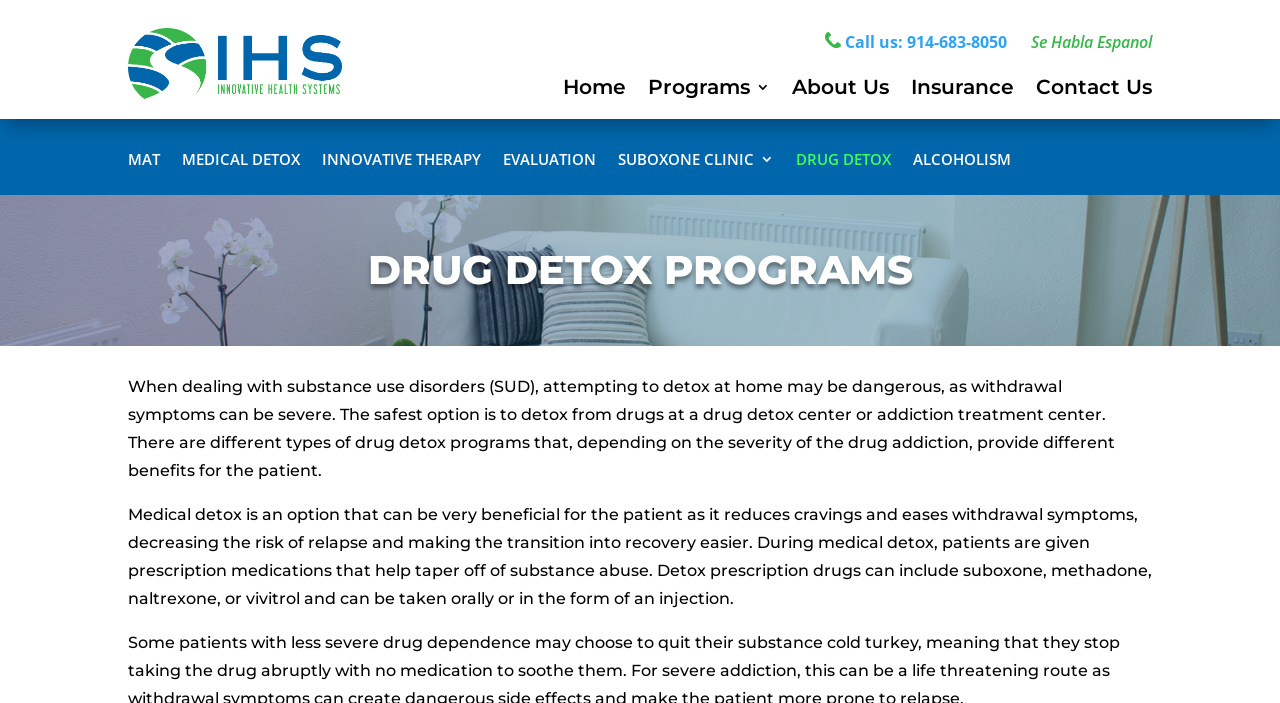Please find the bounding box for the UI component described as follows: "DRUG DETOX".

[0.622, 0.216, 0.696, 0.277]